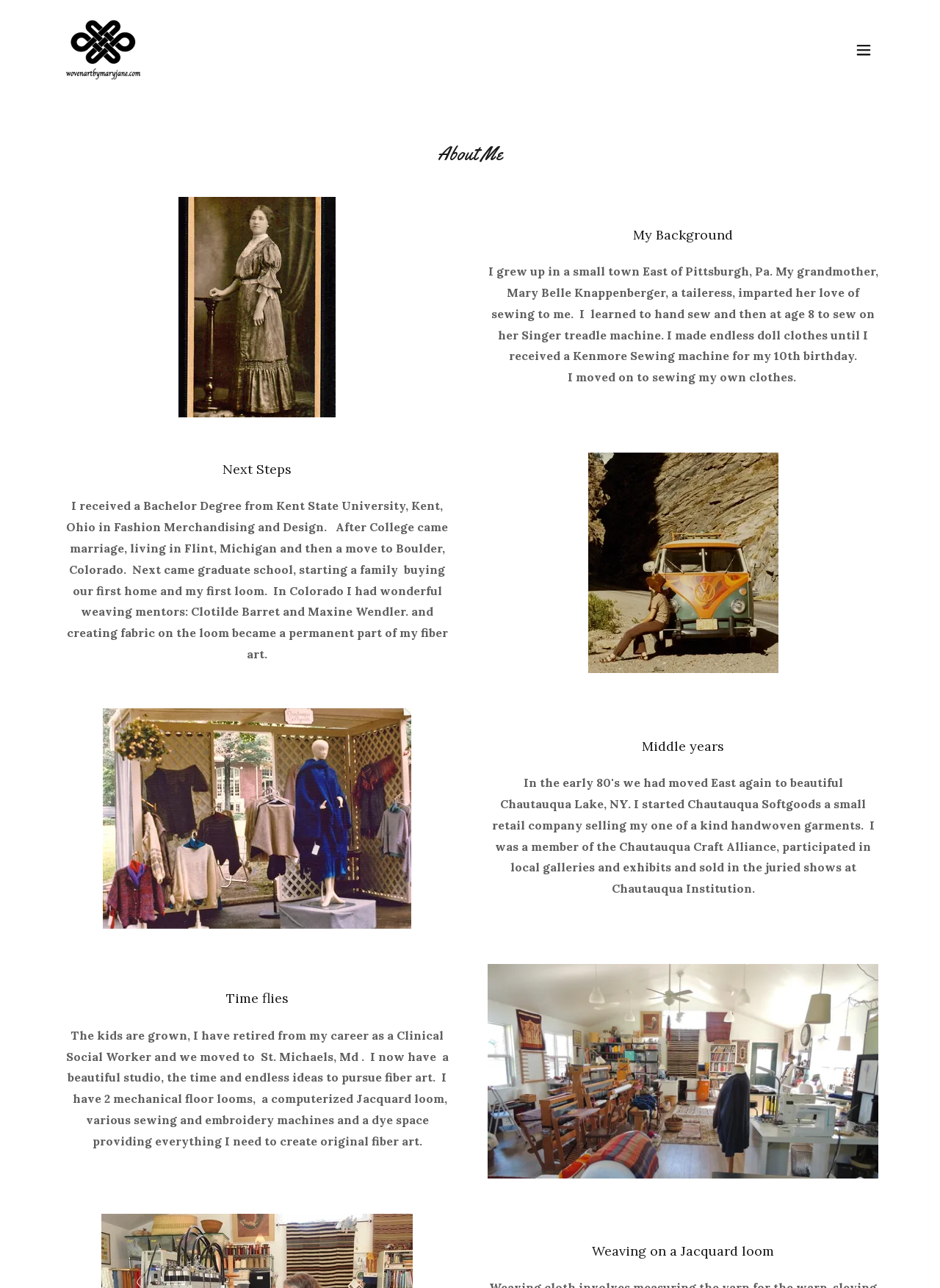Carefully observe the image and respond to the question with a detailed answer:
What is the artist's grandmother's occupation?

I found this information by looking at the text under the image of Mary Belle Knappenberger, which mentions that she was a tailoress and imparted her love of sewing to the artist.